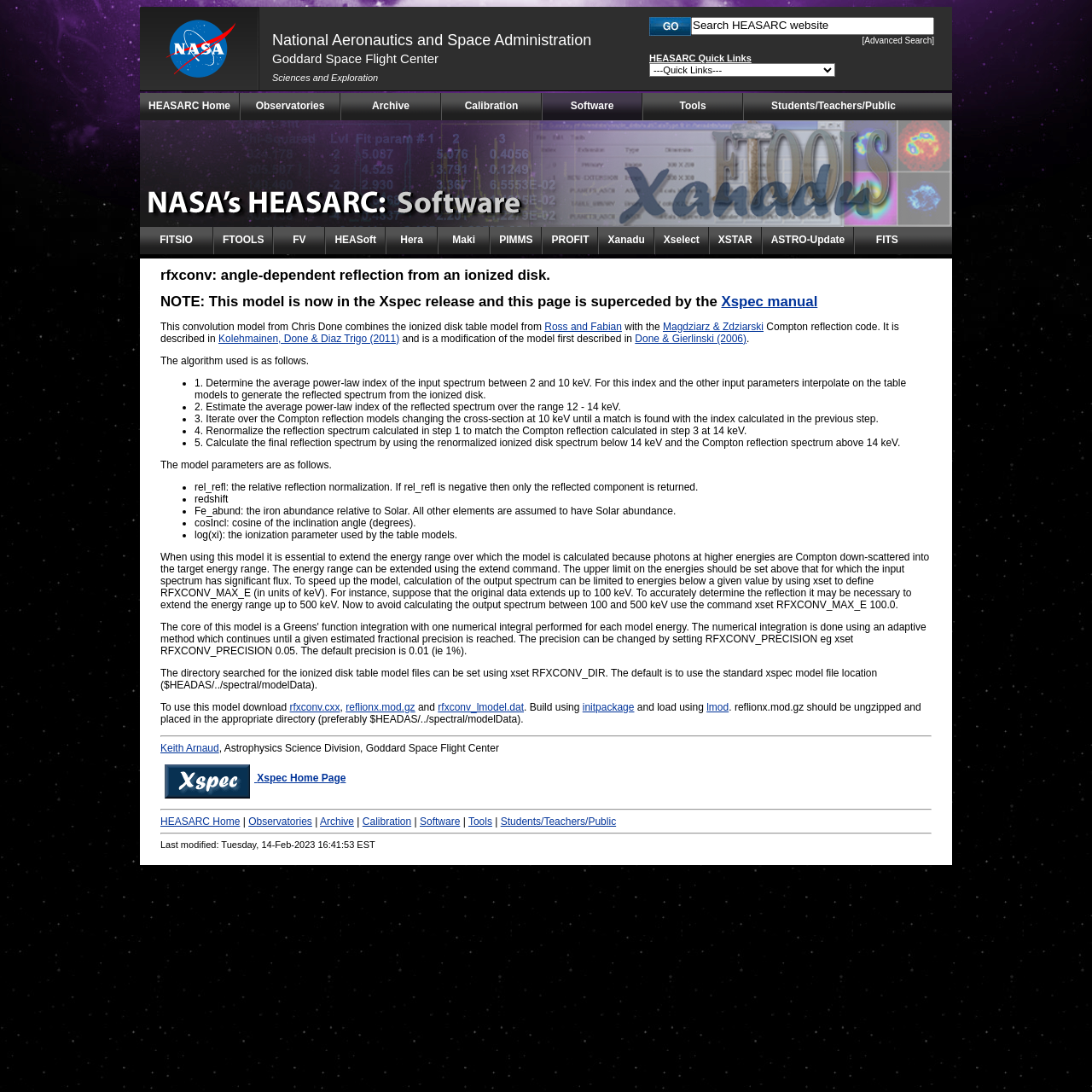What is the primary heading on this webpage?

National Aeronautics and Space Administration